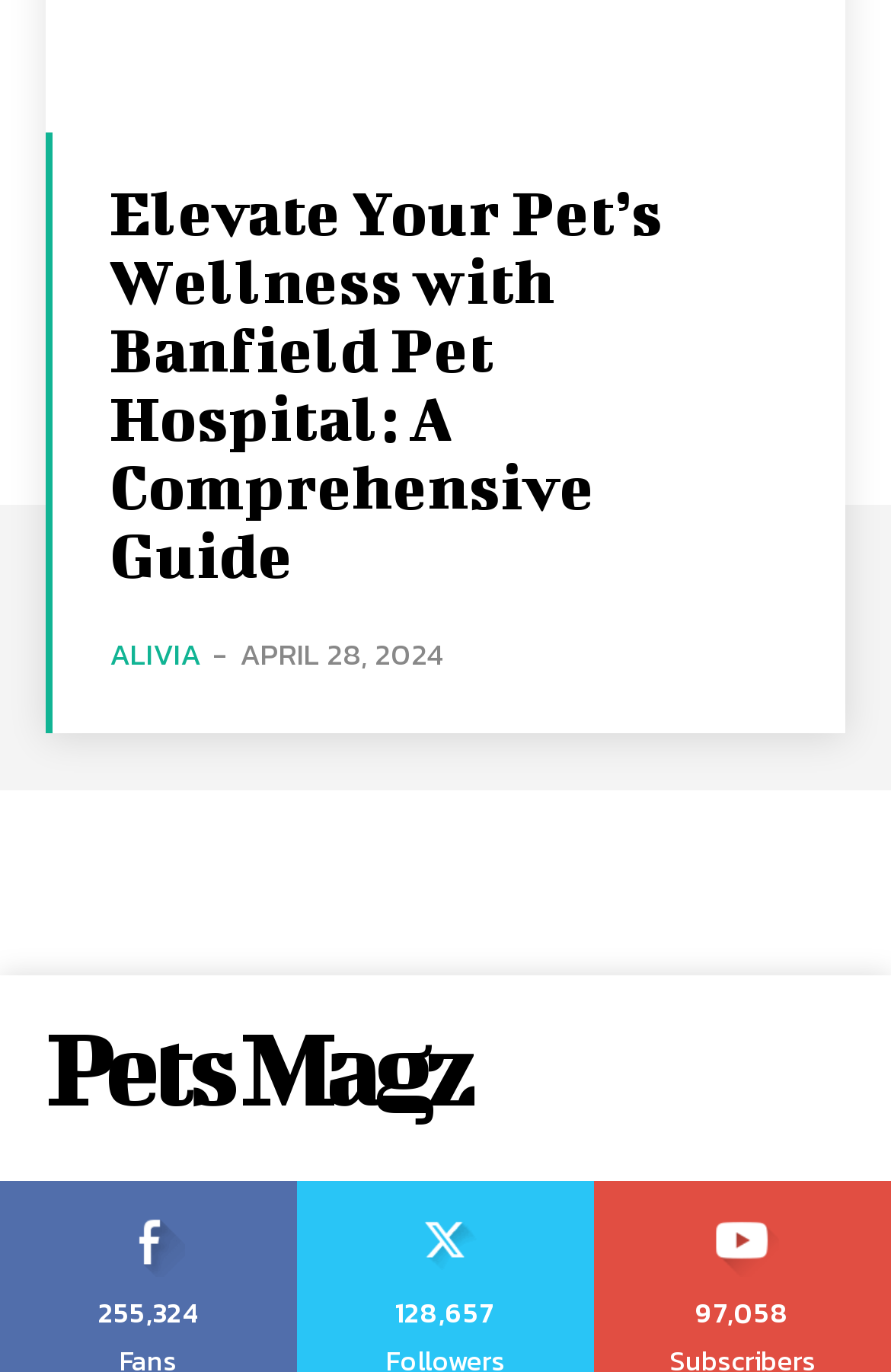What is the name of the link located at the top-right corner of the webpage?
Examine the screenshot and reply with a single word or phrase.

ALIVIA